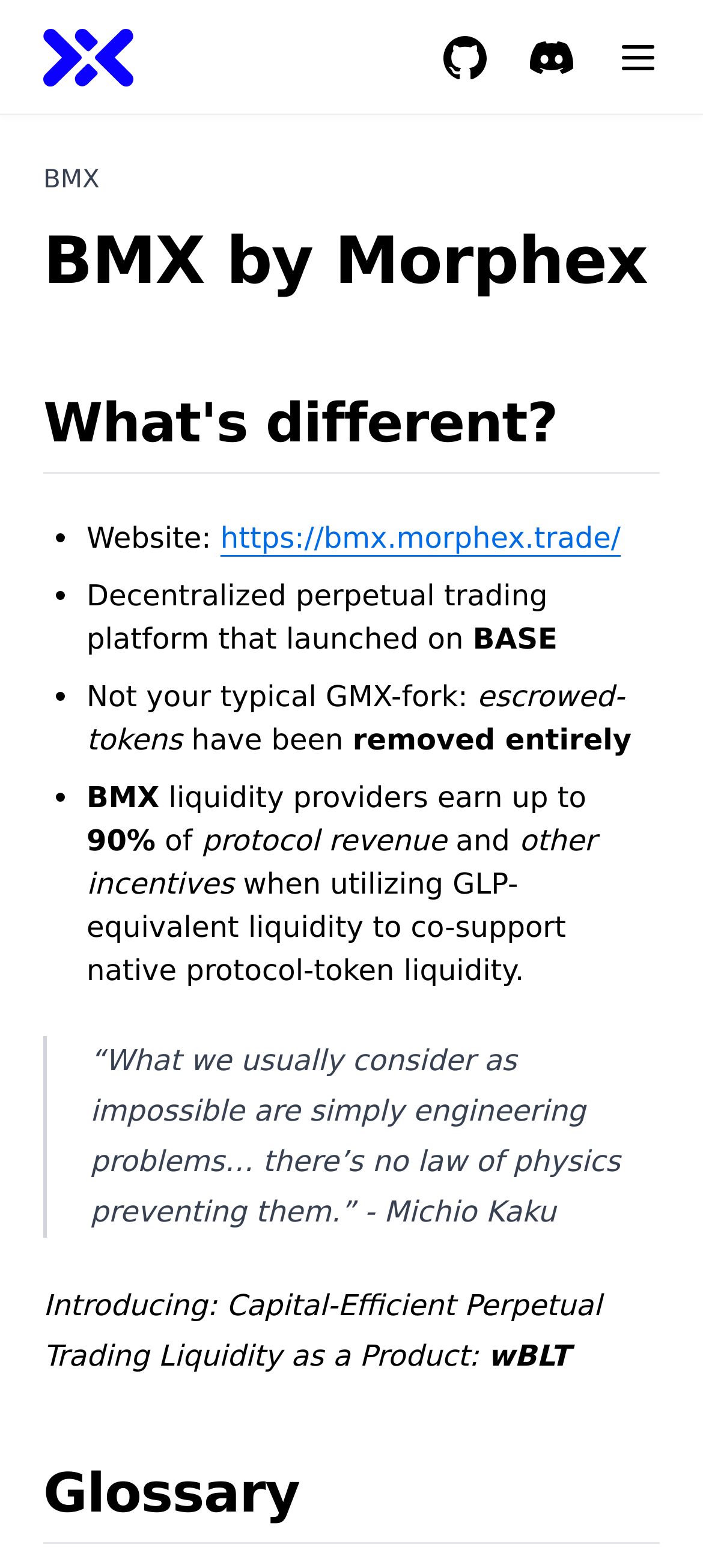Please reply to the following question with a single word or a short phrase:
How many links are there in the menu?

8